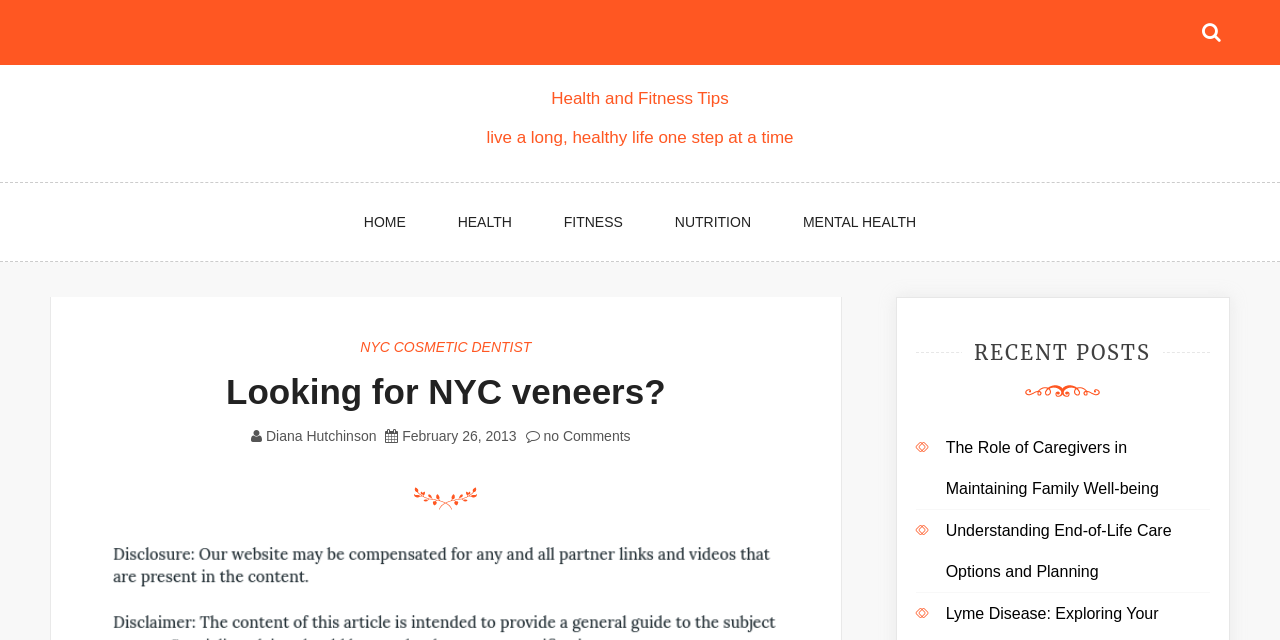Locate the bounding box coordinates of the element you need to click to accomplish the task described by this instruction: "view recent posts".

[0.715, 0.531, 0.945, 0.57]